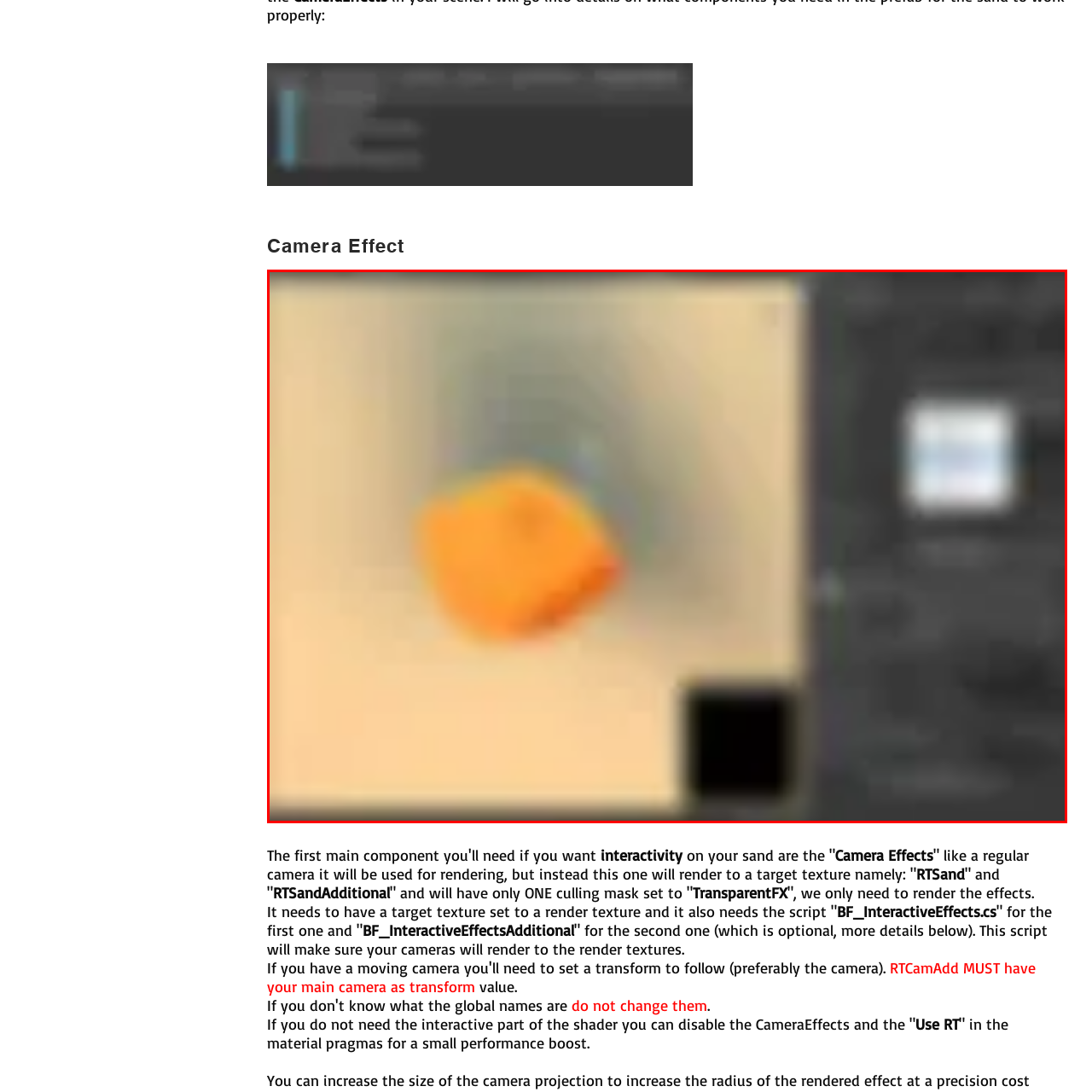Elaborate on the scene depicted within the red bounding box in the image.

The image showcases a vibrant orange object set against a soft, neutral background. This artistic presentation emphasizes the object's color and shape, making it the focal point of the composition. To the right, there appears to be an interface or application displaying additional information, possibly related to the rendering or effects applied to the orange object, indicative of a camera effect utility. This suggests that the image may be part of a tutorial or demonstration on camera effects in digital rendering, particularly highlighting how to implement and visualize effects in a graphics environment.